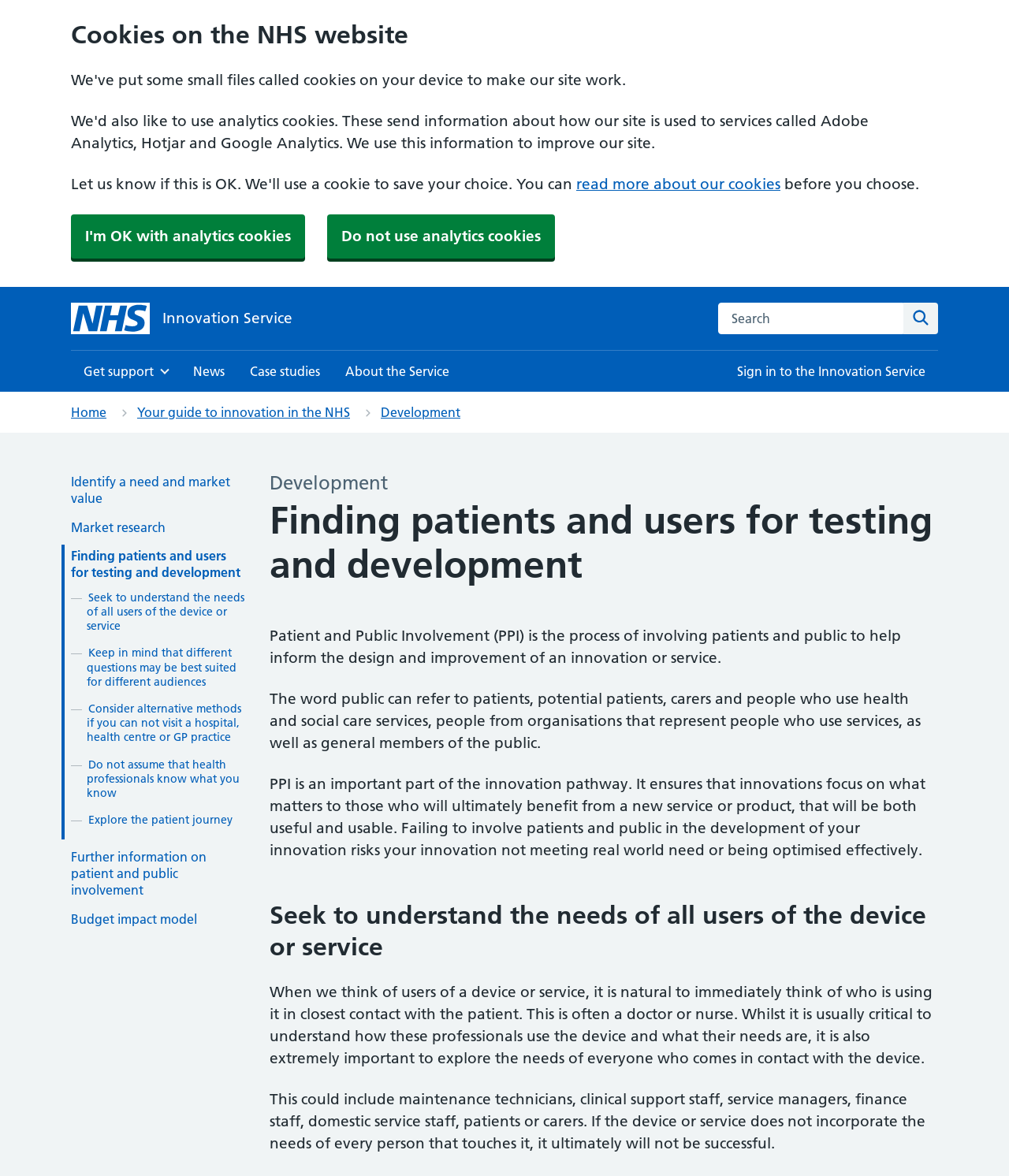From the webpage screenshot, predict the bounding box of the UI element that matches this description: "Search".

[0.895, 0.257, 0.93, 0.284]